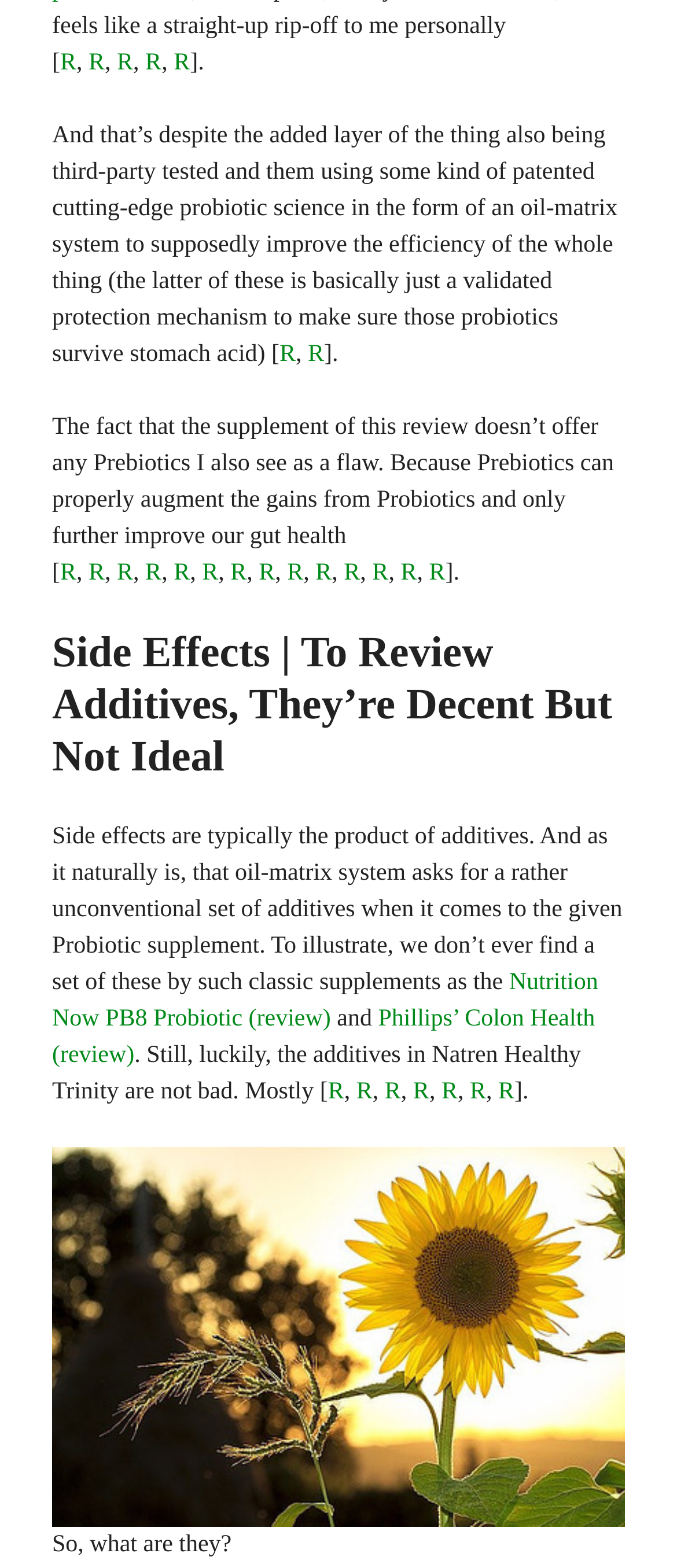Pinpoint the bounding box coordinates of the element you need to click to execute the following instruction: "view the image of Sunflower Oil Is One Of Not That Ideal Additives". The bounding box should be represented by four float numbers between 0 and 1, in the format [left, top, right, bottom].

[0.077, 0.731, 0.923, 0.974]